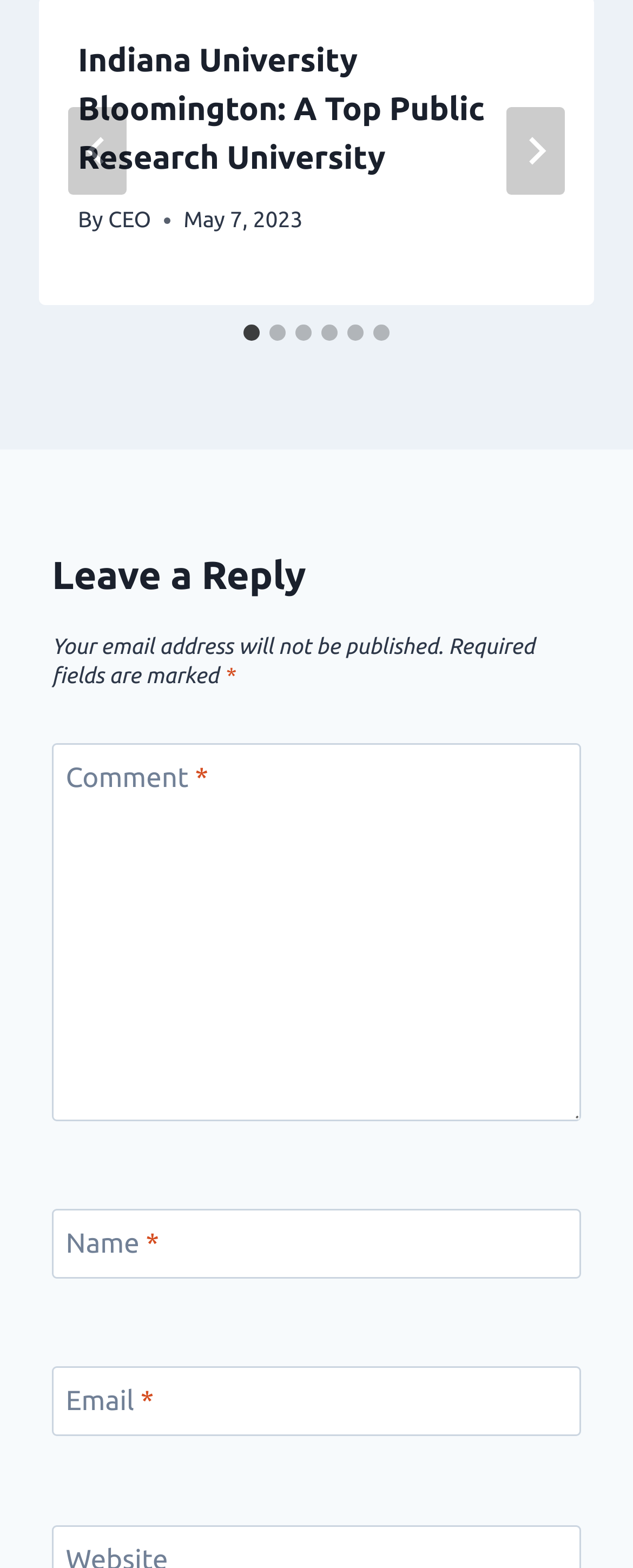Locate the coordinates of the bounding box for the clickable region that fulfills this instruction: "Enter your name in the input field".

[0.082, 0.771, 0.918, 0.815]